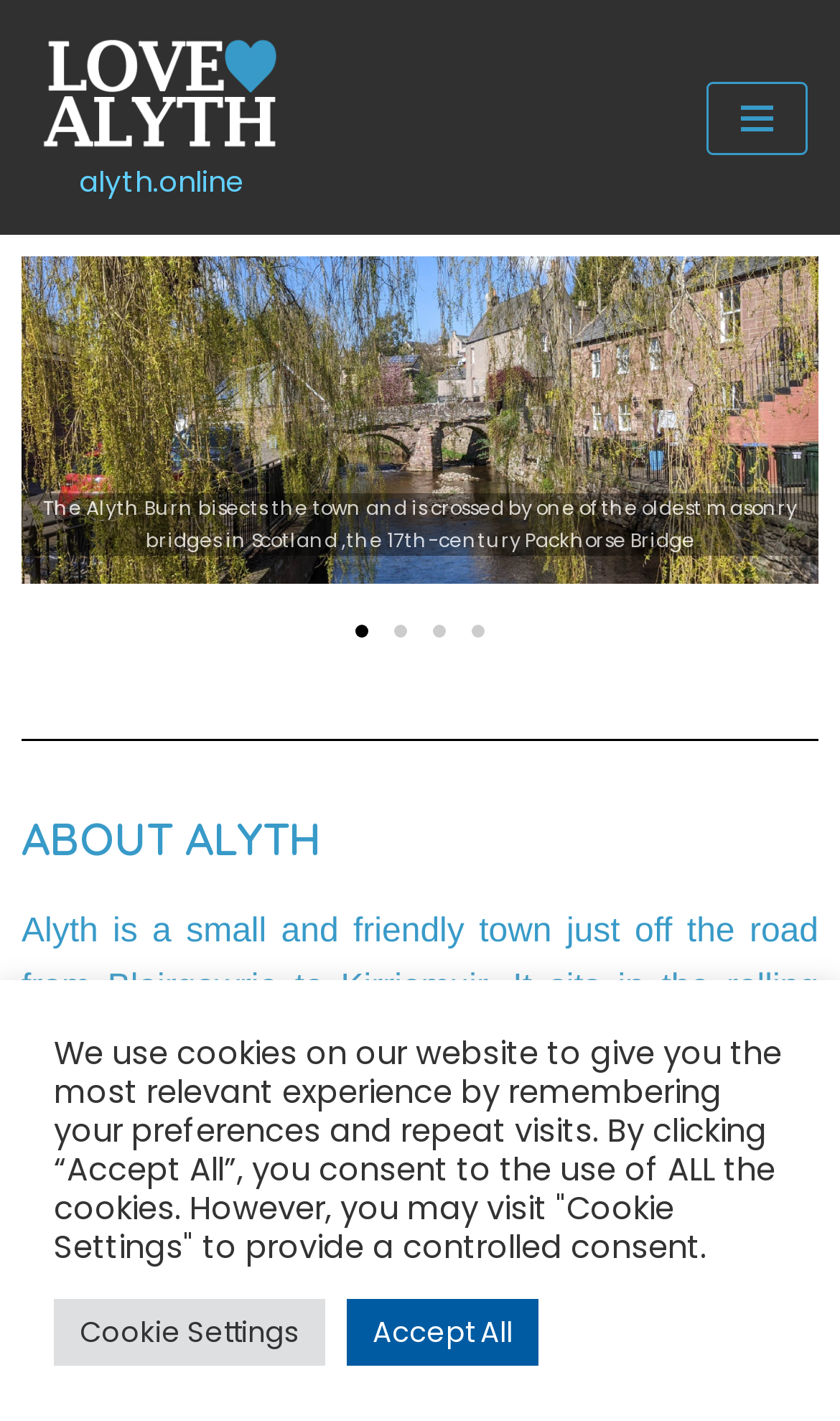How many buttons are in the navigation menu?
Please use the image to provide an in-depth answer to the question.

I found a single button element with the text 'Navigation Menu' and the property 'expanded: False', indicating that there is only one button in the navigation menu.